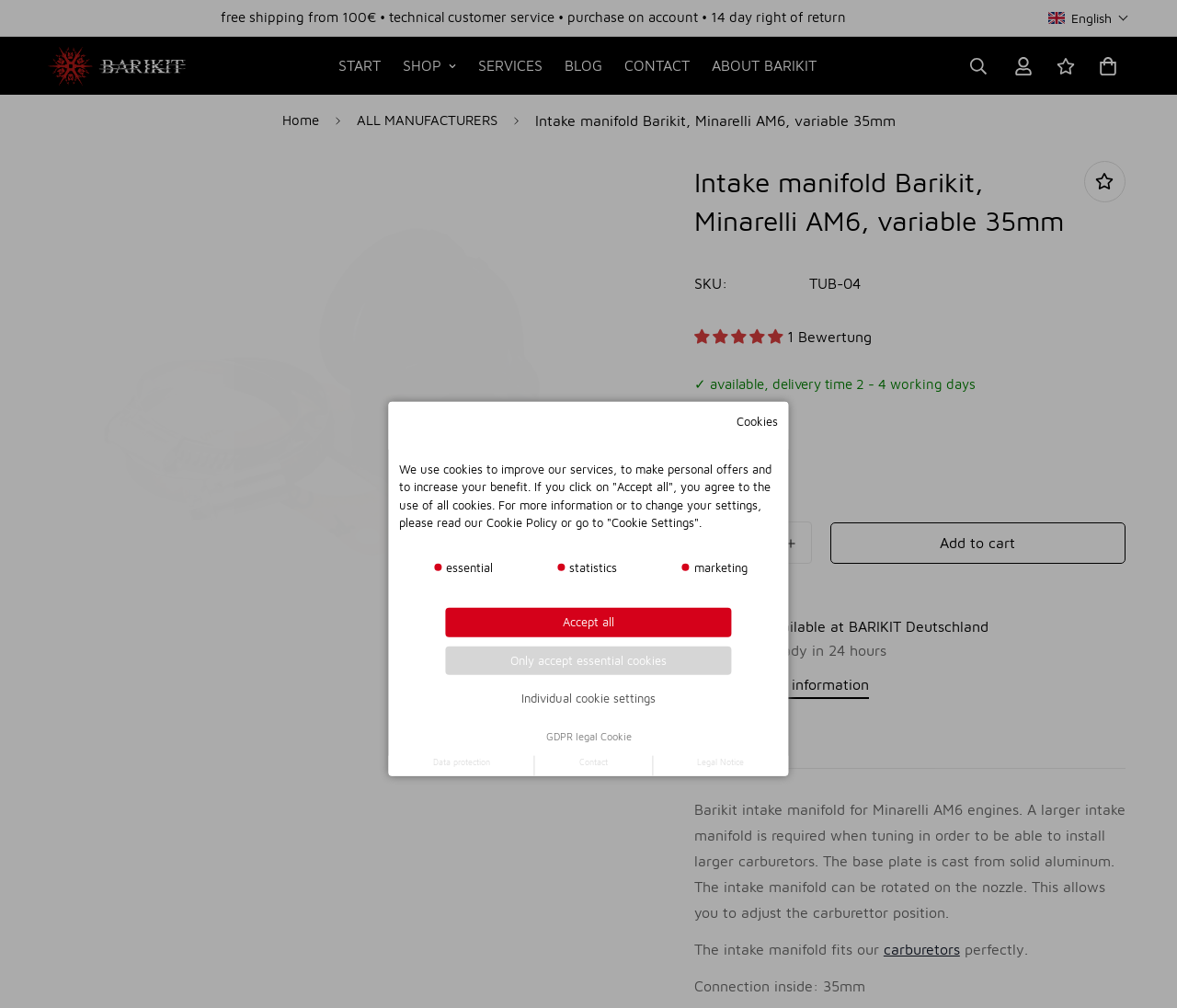What is the material of the base plate?
Please answer using one word or phrase, based on the screenshot.

solid aluminum